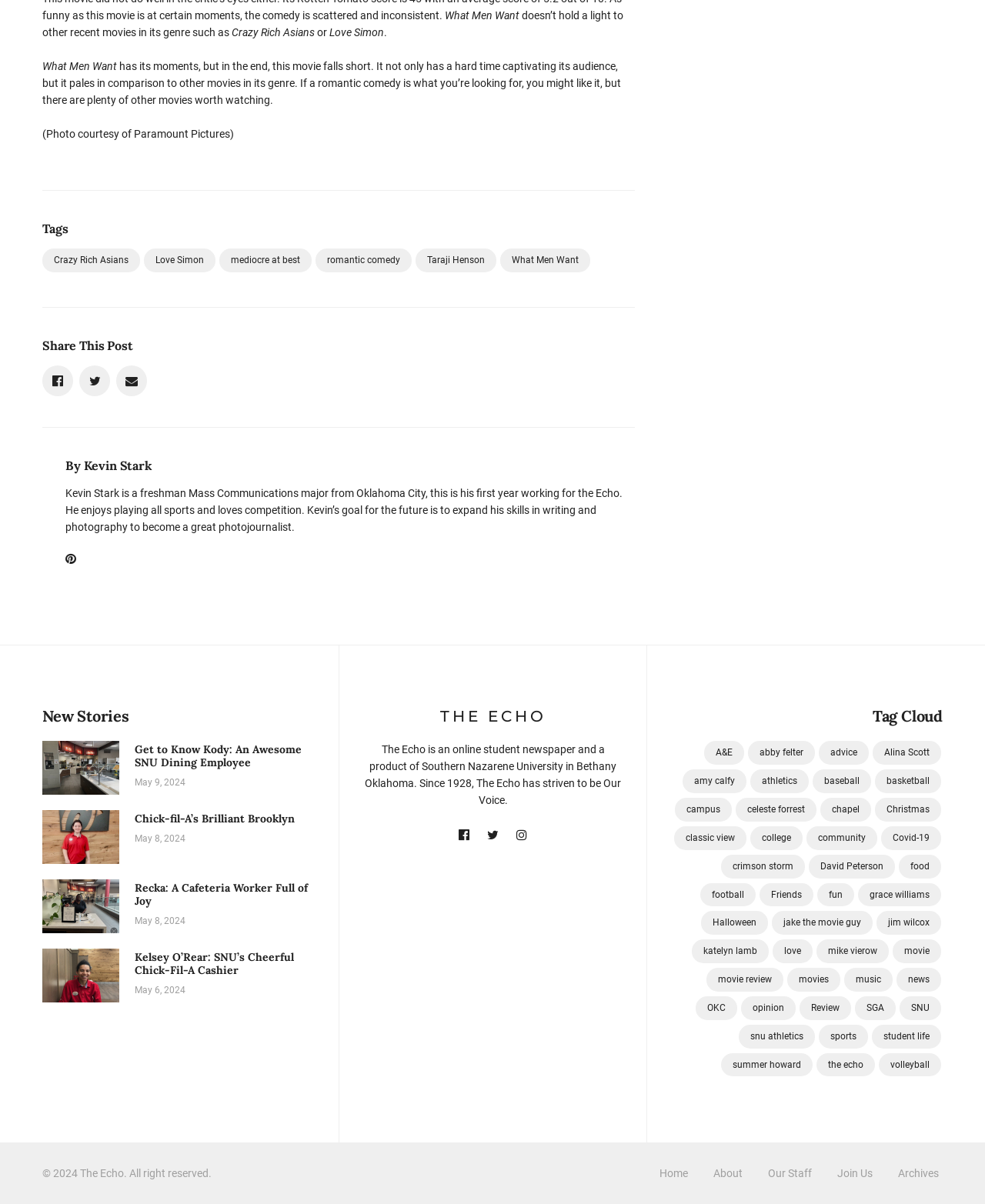Predict the bounding box of the UI element based on this description: "parent_node: Share This Post".

[0.118, 0.304, 0.149, 0.329]